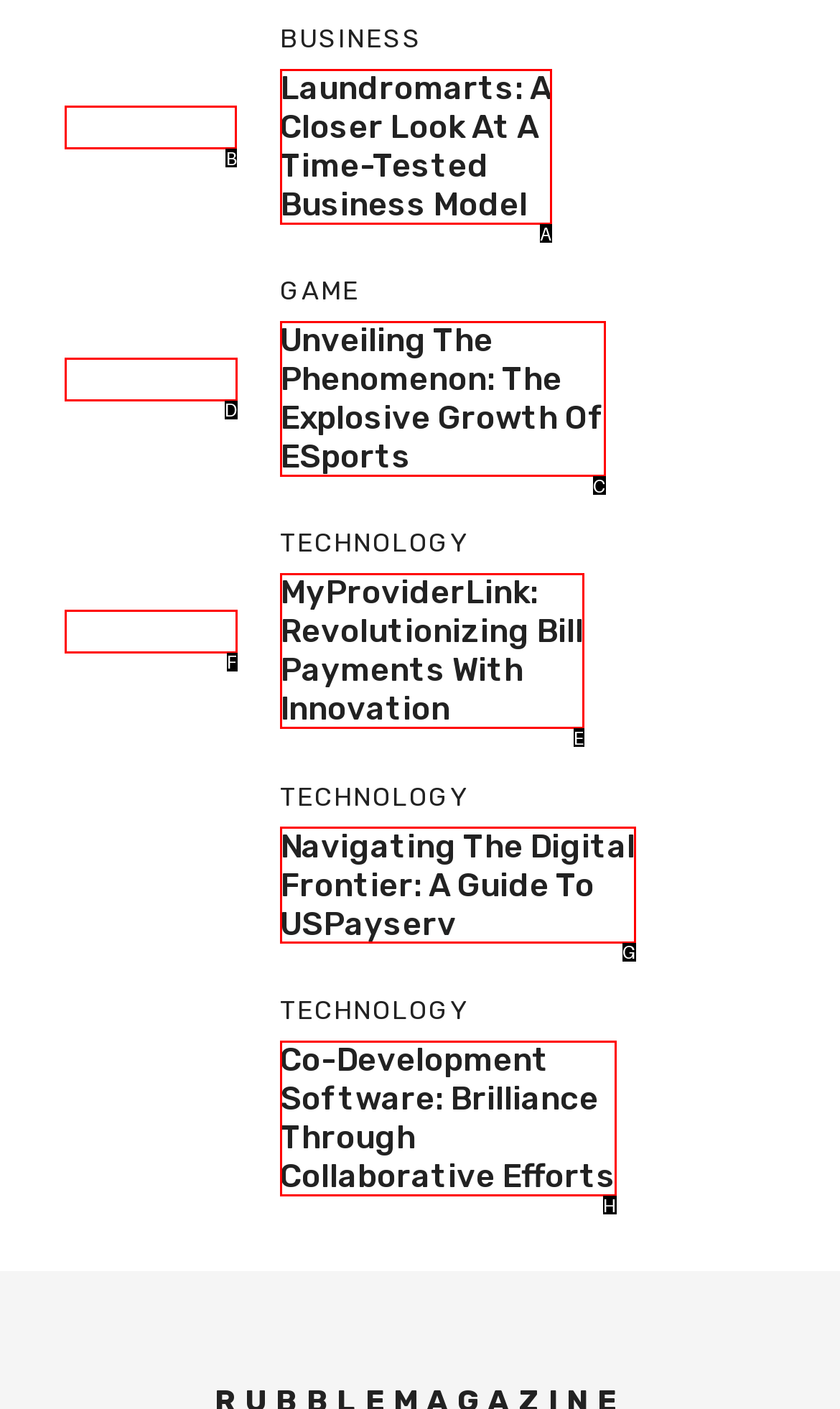Indicate the UI element to click to perform the task: click on laundromarts. Reply with the letter corresponding to the chosen element.

B